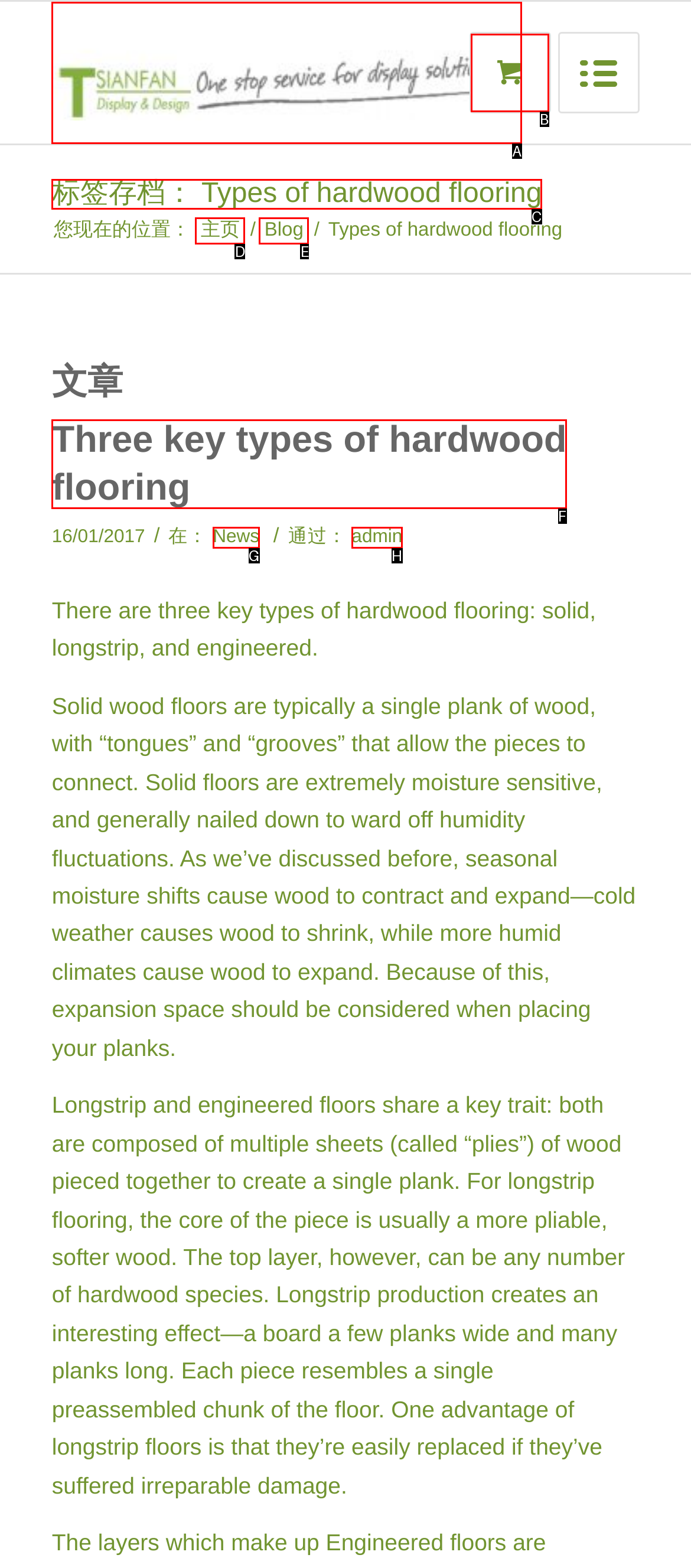Identify the UI element that corresponds to this description: 标签存档： Types of hardwood flooring
Respond with the letter of the correct option.

C